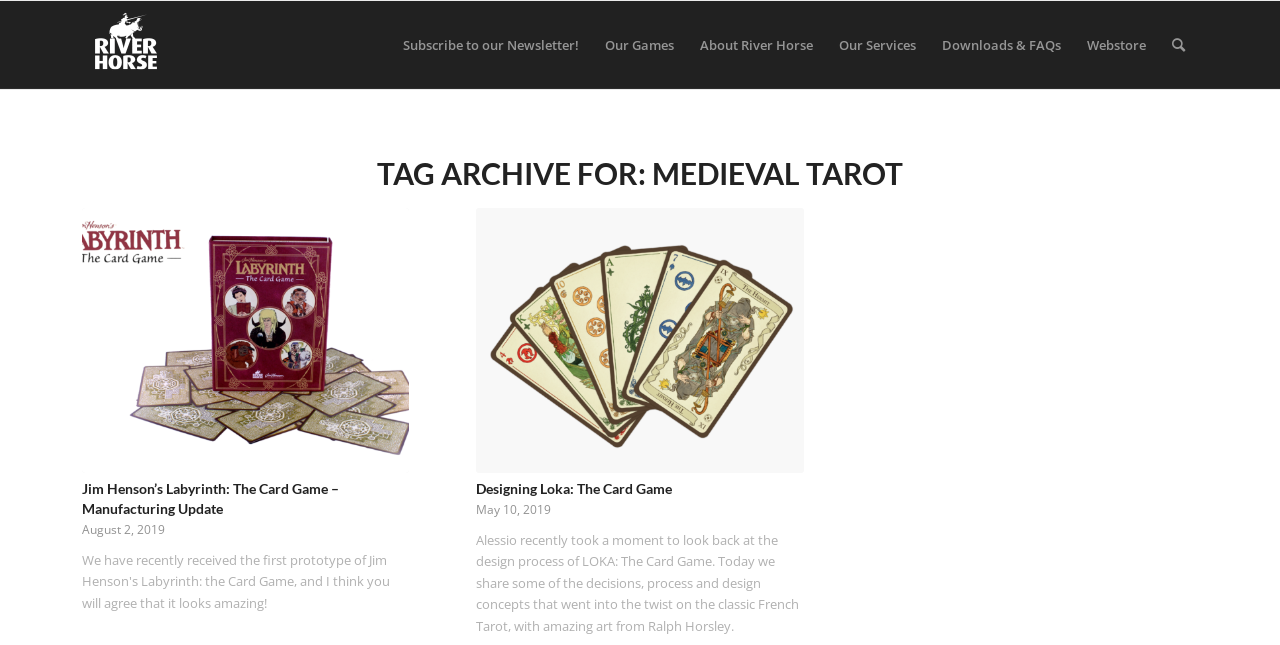Please identify the bounding box coordinates of the element that needs to be clicked to execute the following command: "View the Webstore". Provide the bounding box using four float numbers between 0 and 1, formatted as [left, top, right, bottom].

[0.839, 0.002, 0.905, 0.138]